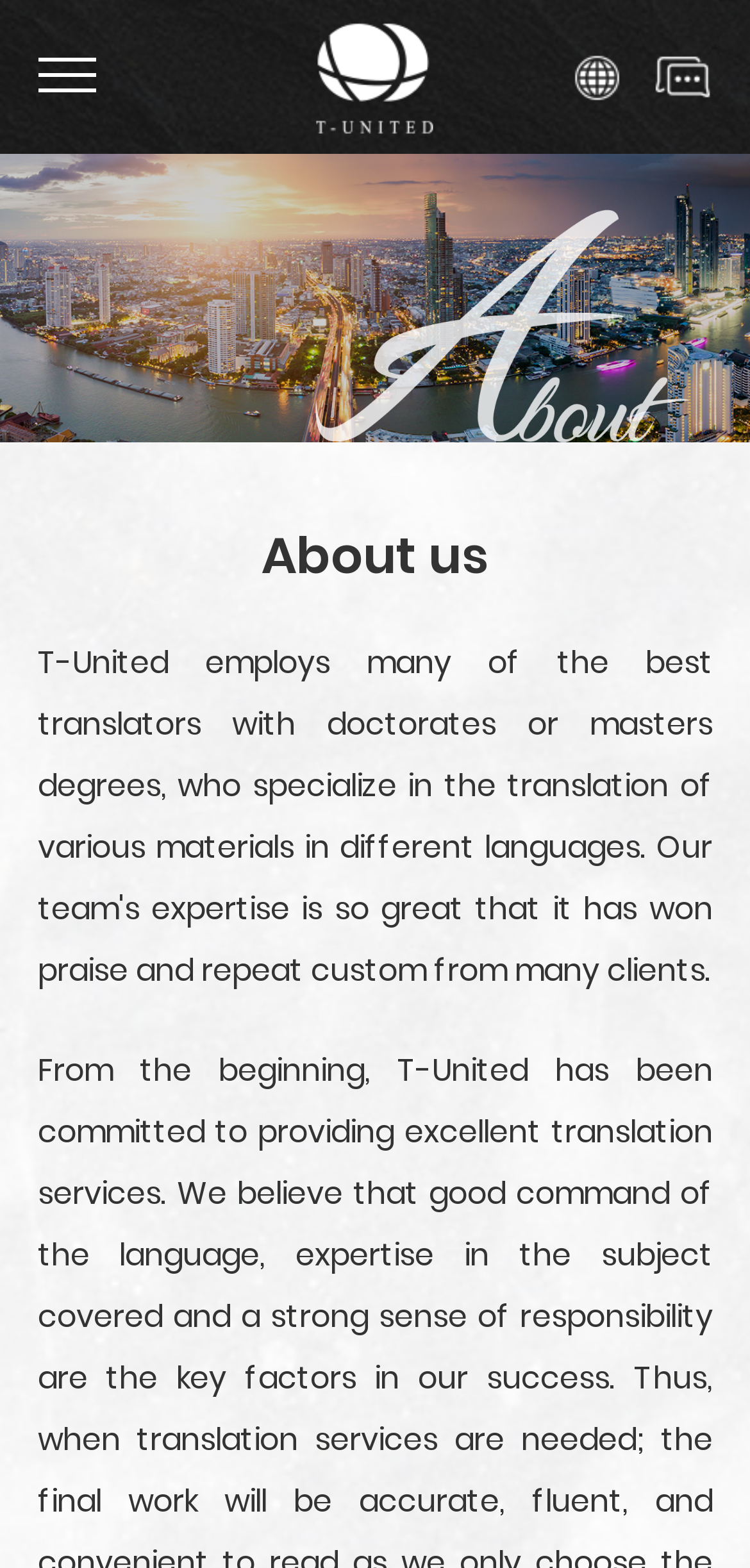Please give a short response to the question using one word or a phrase:
What is the name of the company?

聯合翻譯有限公司